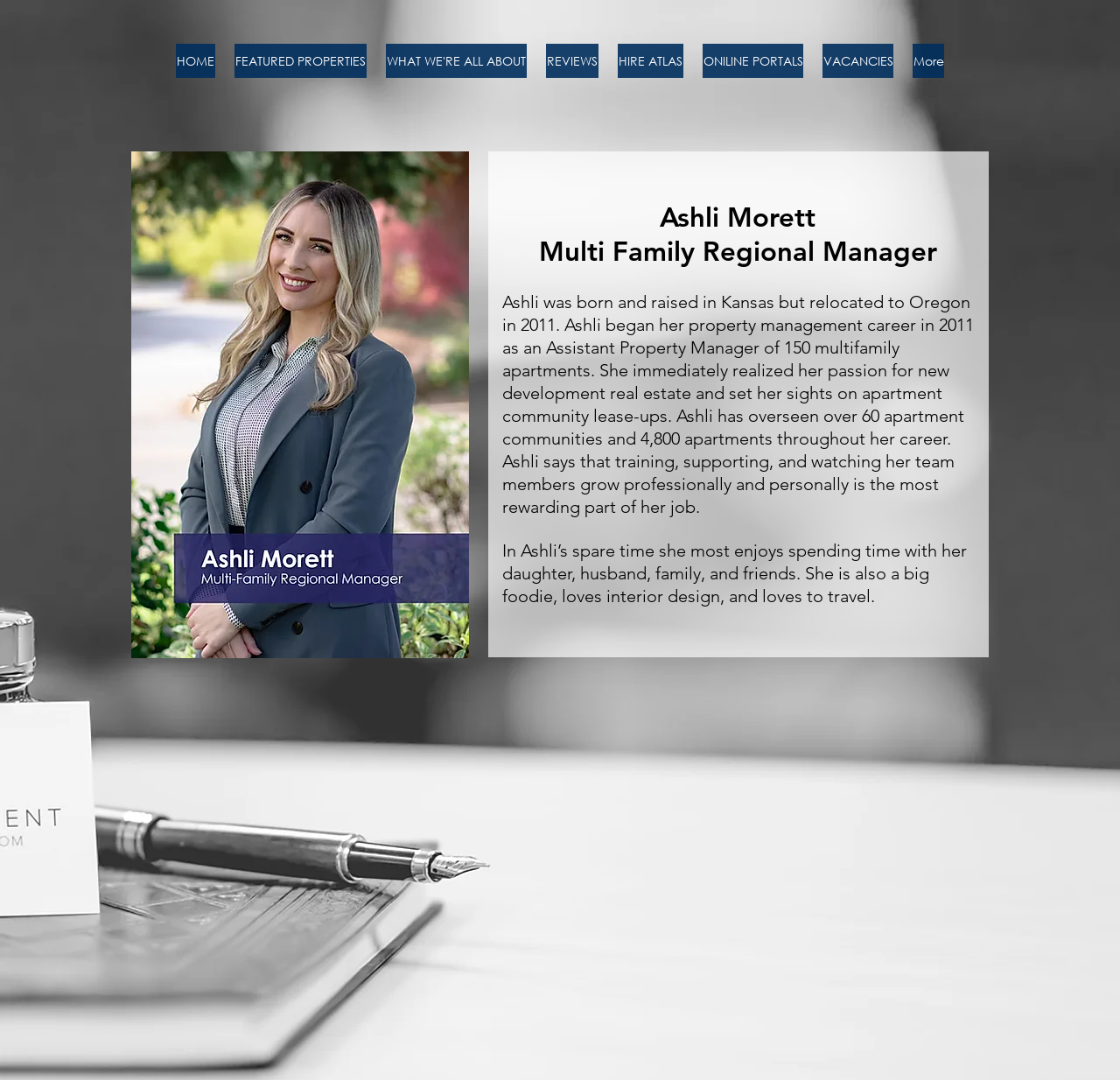Answer the following in one word or a short phrase: 
What is the name of the person described on this webpage?

Ashli Morett